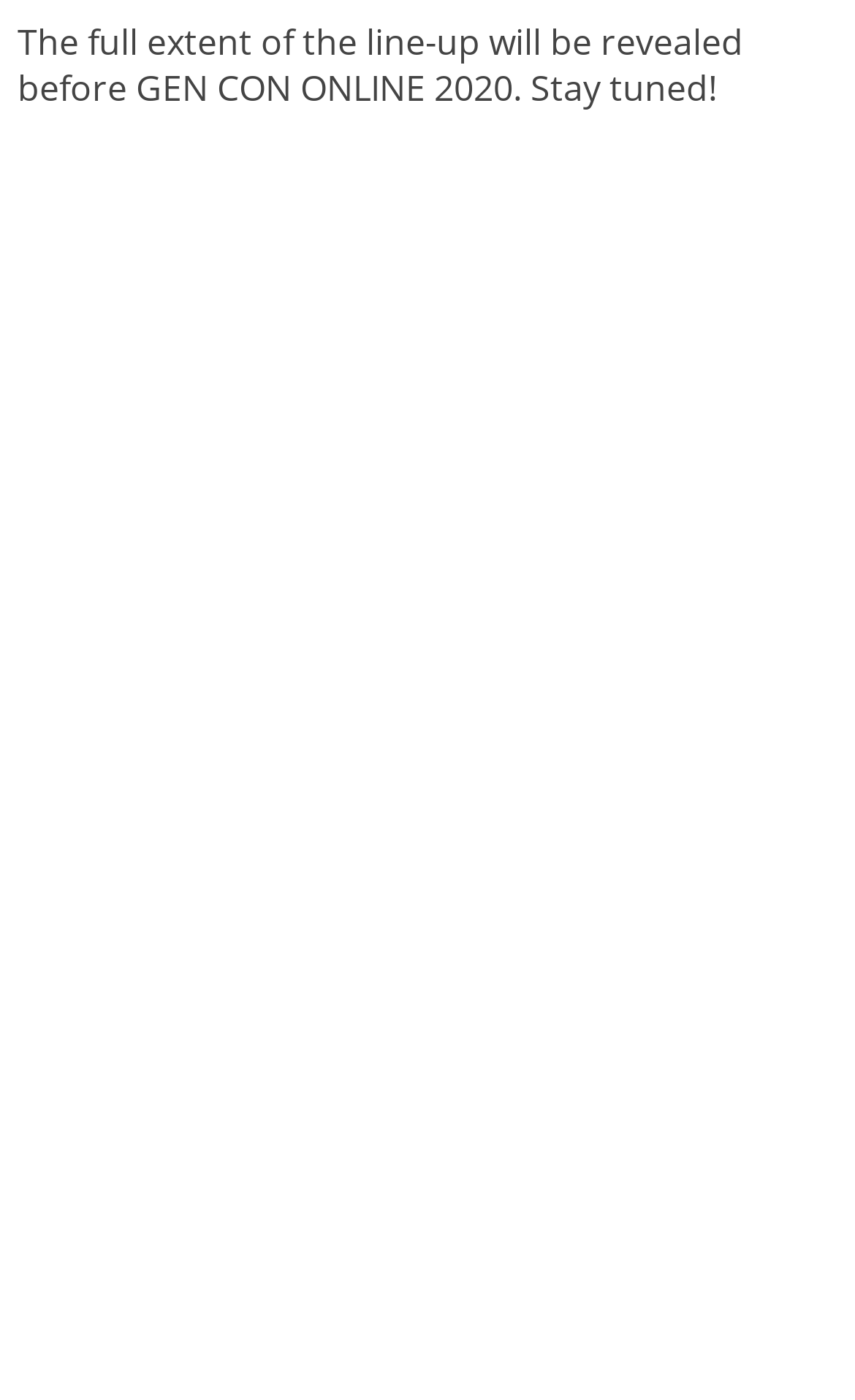Respond to the question below with a single word or phrase:
What is the social media platform with the link https://www.facebook.com/CatanCommunity/?

Facebook